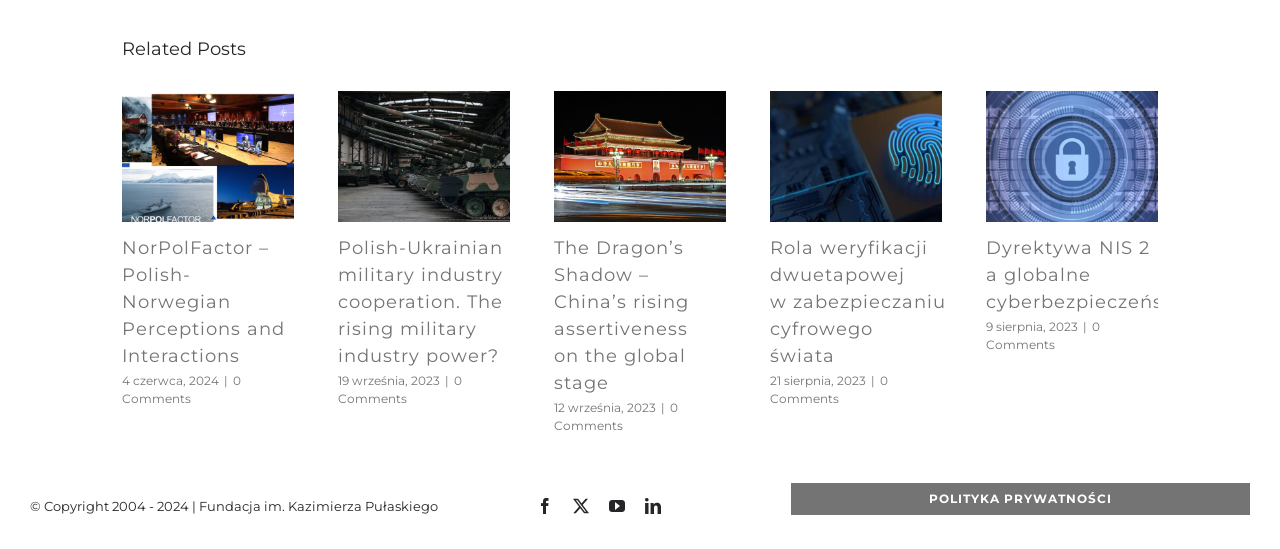What is the date of the third related post?
From the image, respond using a single word or phrase.

12 września, 2023